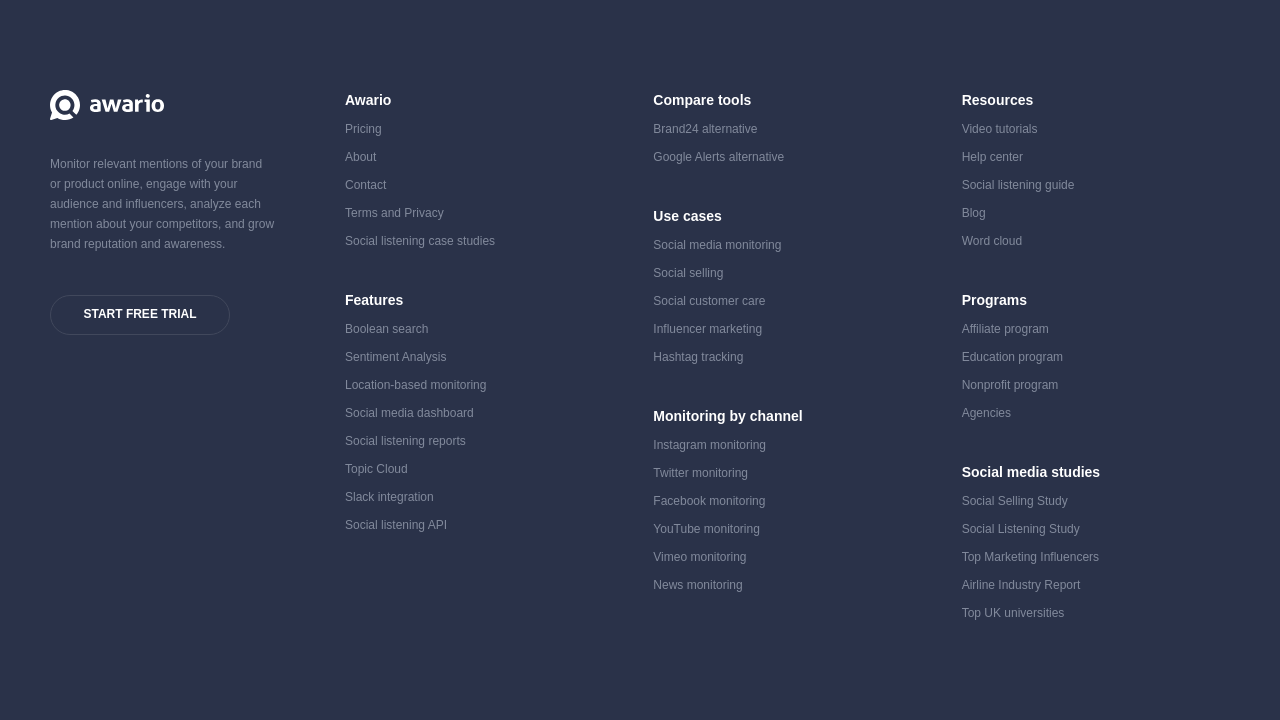Using the provided description: "Contact", find the bounding box coordinates of the corresponding UI element. The output should be four float numbers between 0 and 1, in the format [left, top, right, bottom].

[0.27, 0.248, 0.302, 0.267]